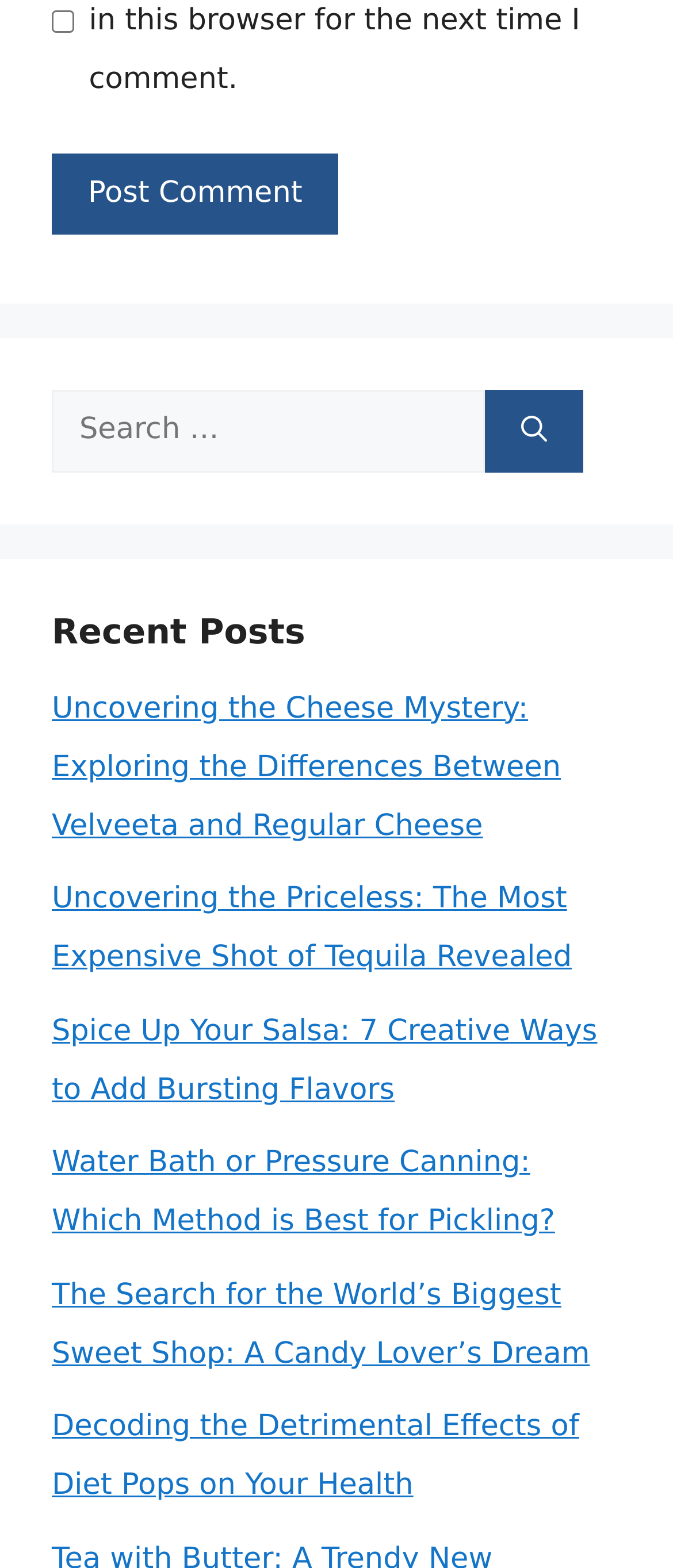Locate the bounding box coordinates of the clickable region necessary to complete the following instruction: "Check the box to save your information". Provide the coordinates in the format of four float numbers between 0 and 1, i.e., [left, top, right, bottom].

[0.077, 0.006, 0.11, 0.02]